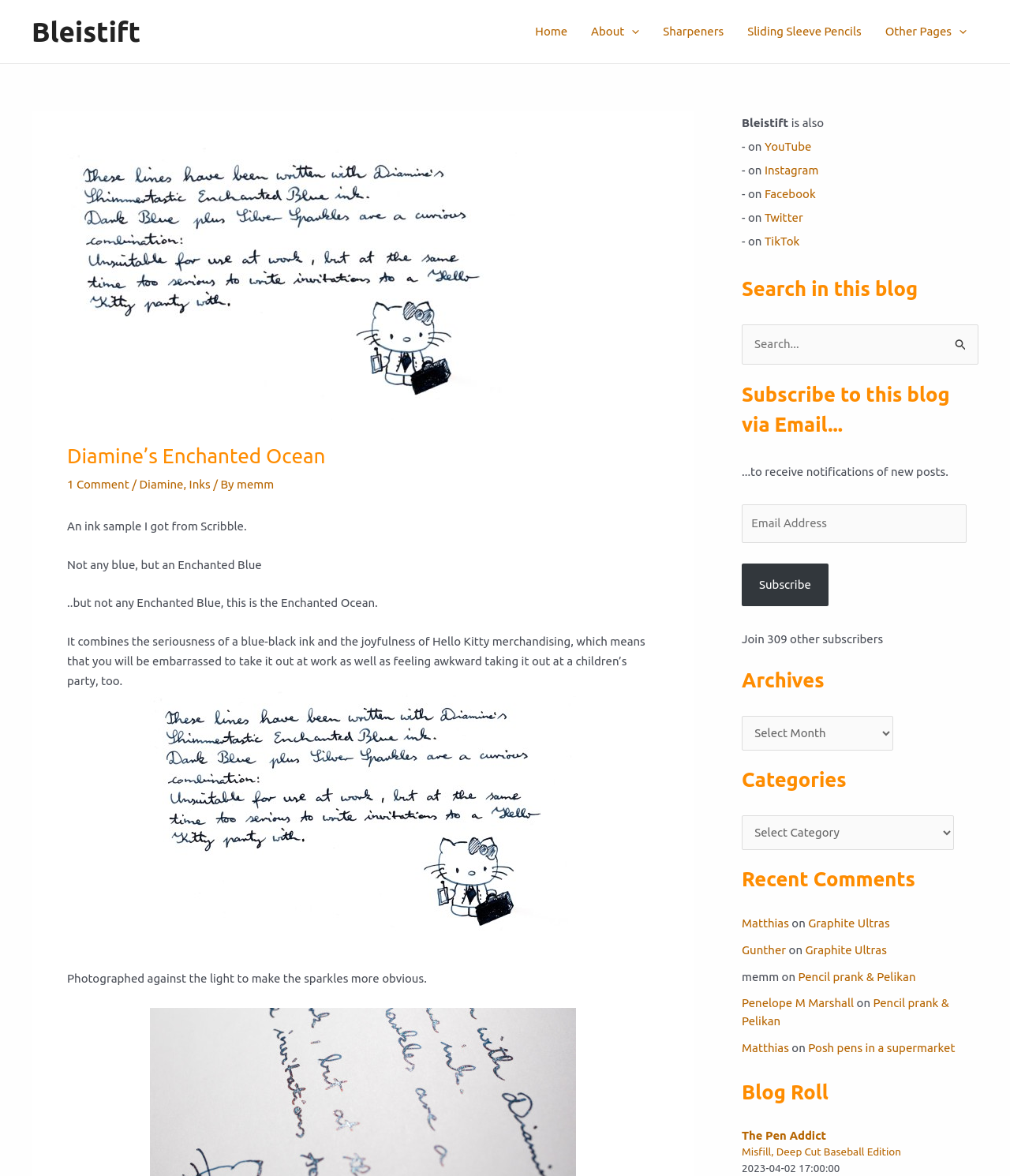Locate the bounding box coordinates of the clickable element to fulfill the following instruction: "Search for something in the blog". Provide the coordinates as four float numbers between 0 and 1 in the format [left, top, right, bottom].

[0.734, 0.276, 0.969, 0.31]